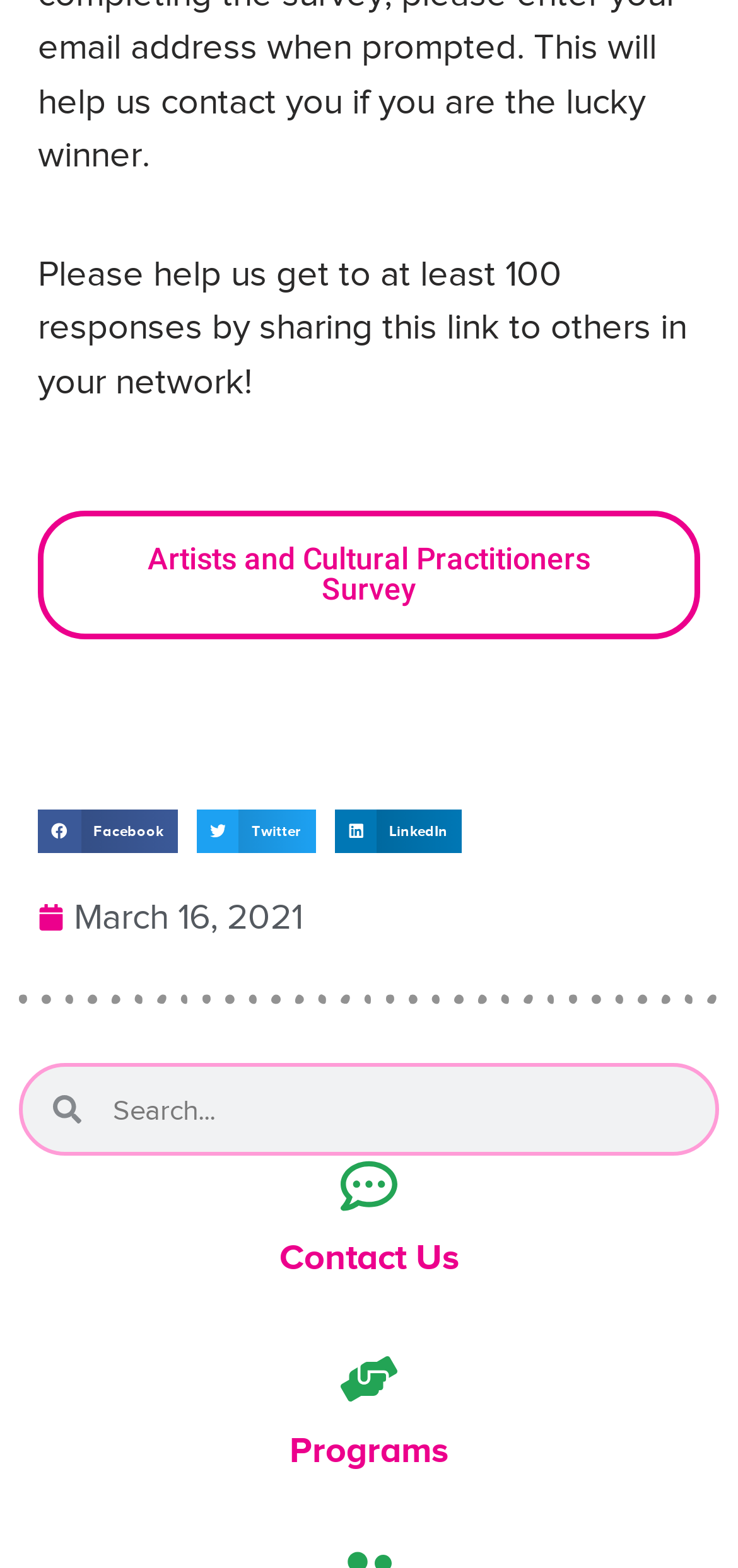Determine the bounding box coordinates for the clickable element to execute this instruction: "Sign in to the website". Provide the coordinates as four float numbers between 0 and 1, i.e., [left, top, right, bottom].

None